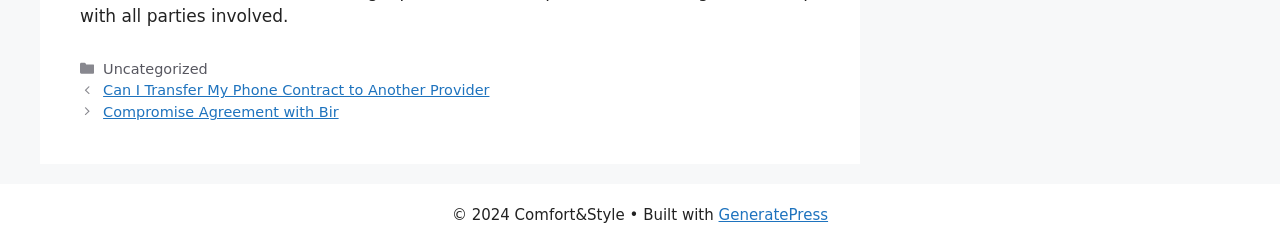Find the bounding box coordinates for the UI element that matches this description: "Compromise Agreement with Bir".

[0.081, 0.423, 0.265, 0.488]